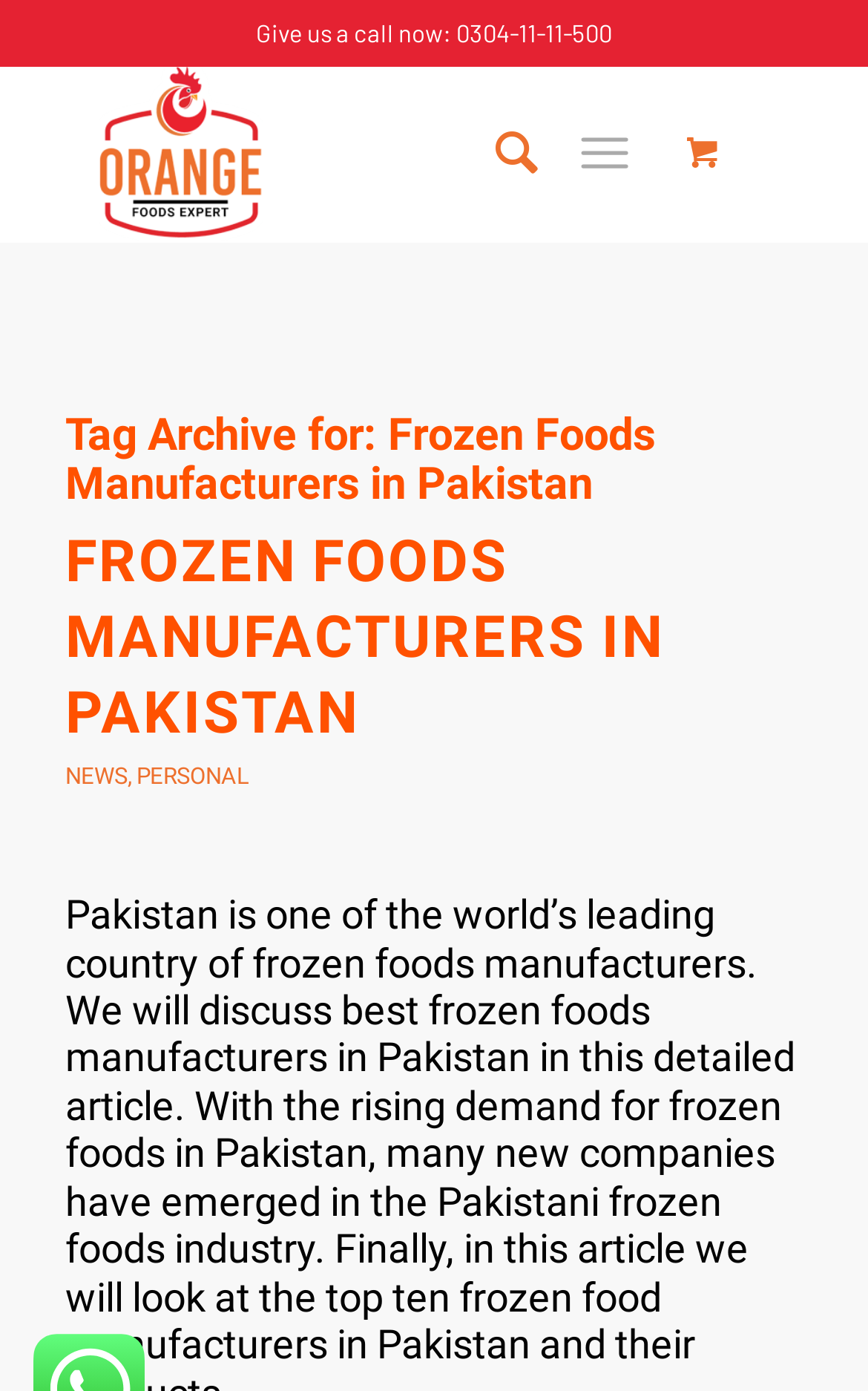Determine the bounding box coordinates of the clickable element to achieve the following action: 'Call the company'. Provide the coordinates as four float values between 0 and 1, formatted as [left, top, right, bottom].

[0.295, 0.013, 0.705, 0.034]